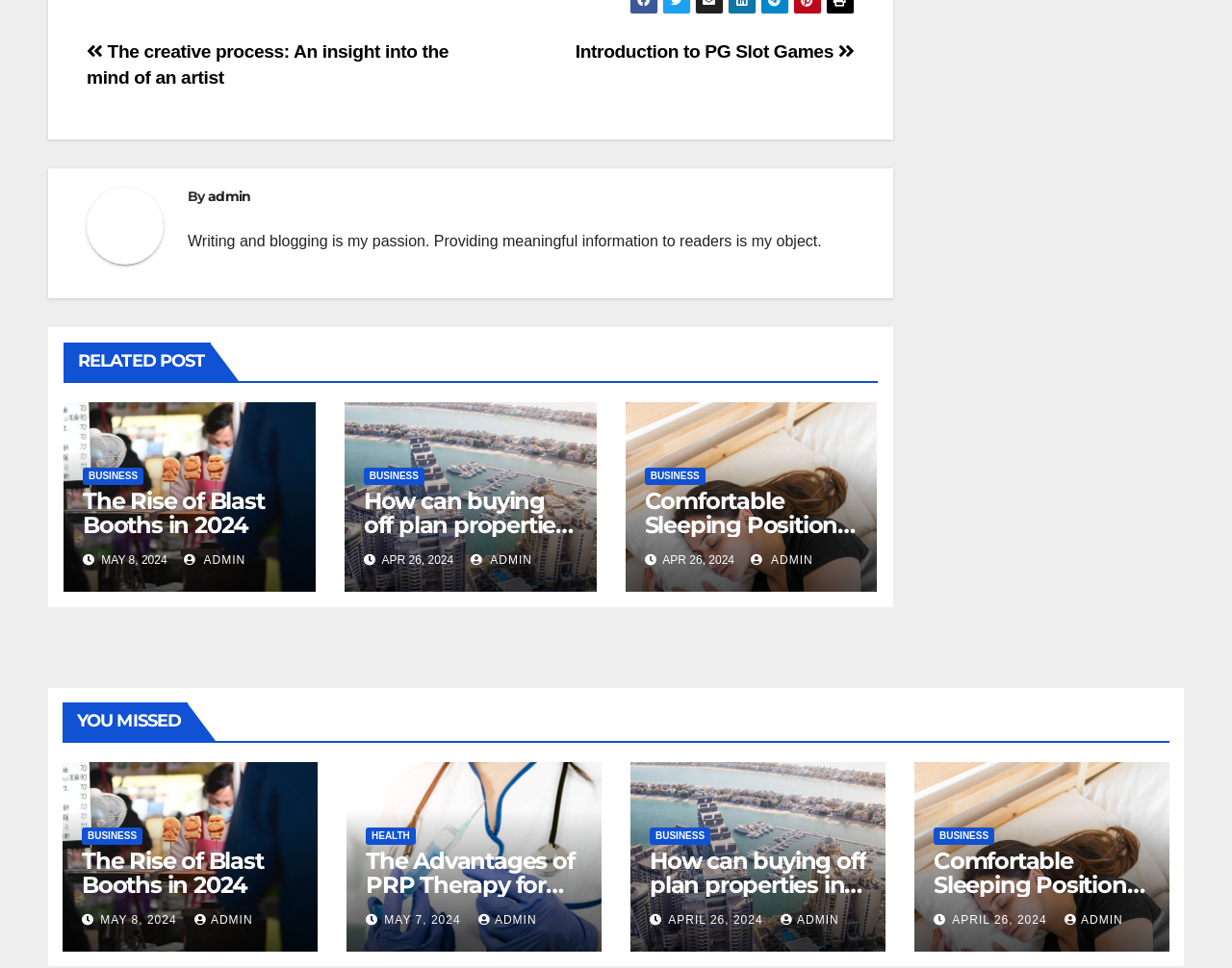Determine the bounding box coordinates for the area that should be clicked to carry out the following instruction: "View related post 'The Rise of Blast Booths in 2024'".

[0.067, 0.505, 0.24, 0.555]